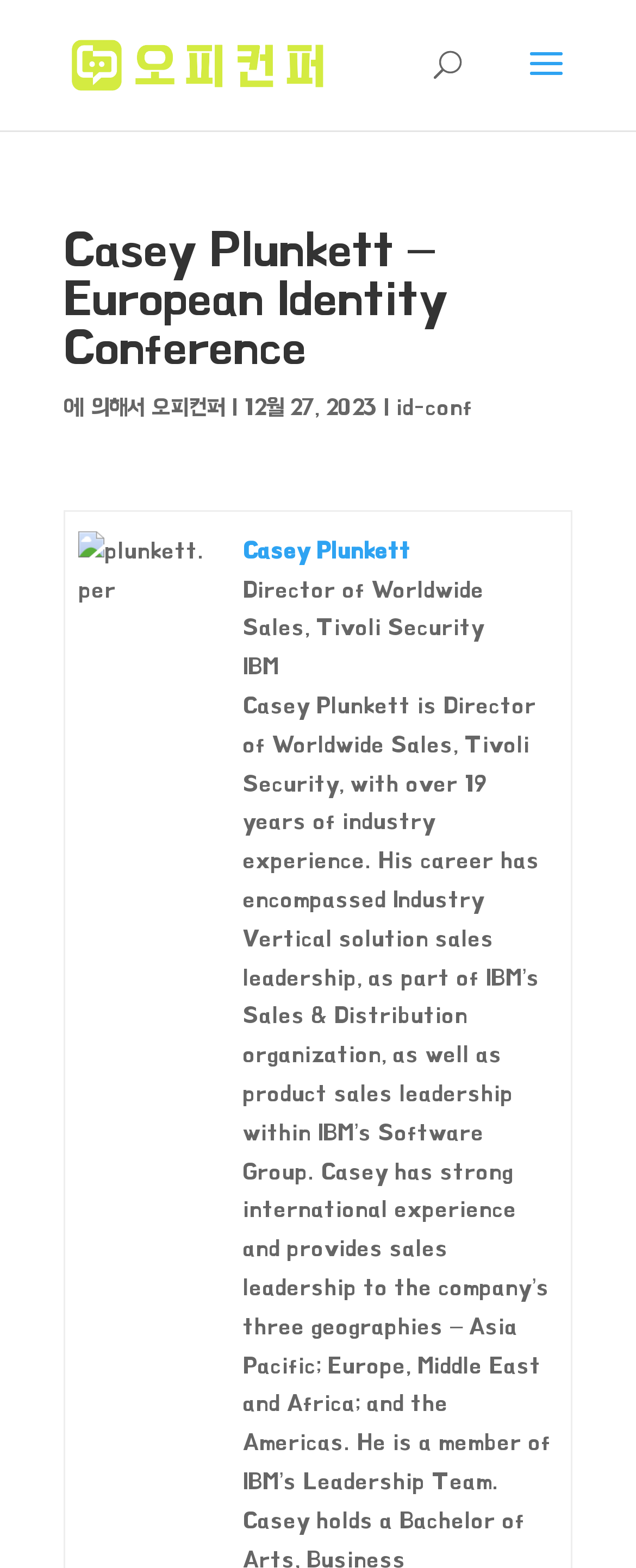What is the date mentioned on this webpage?
Please provide a full and detailed response to the question.

The webpage has a StaticText '12월 27, 2023' which is a date in Korean format, equivalent to December 27, 2023.